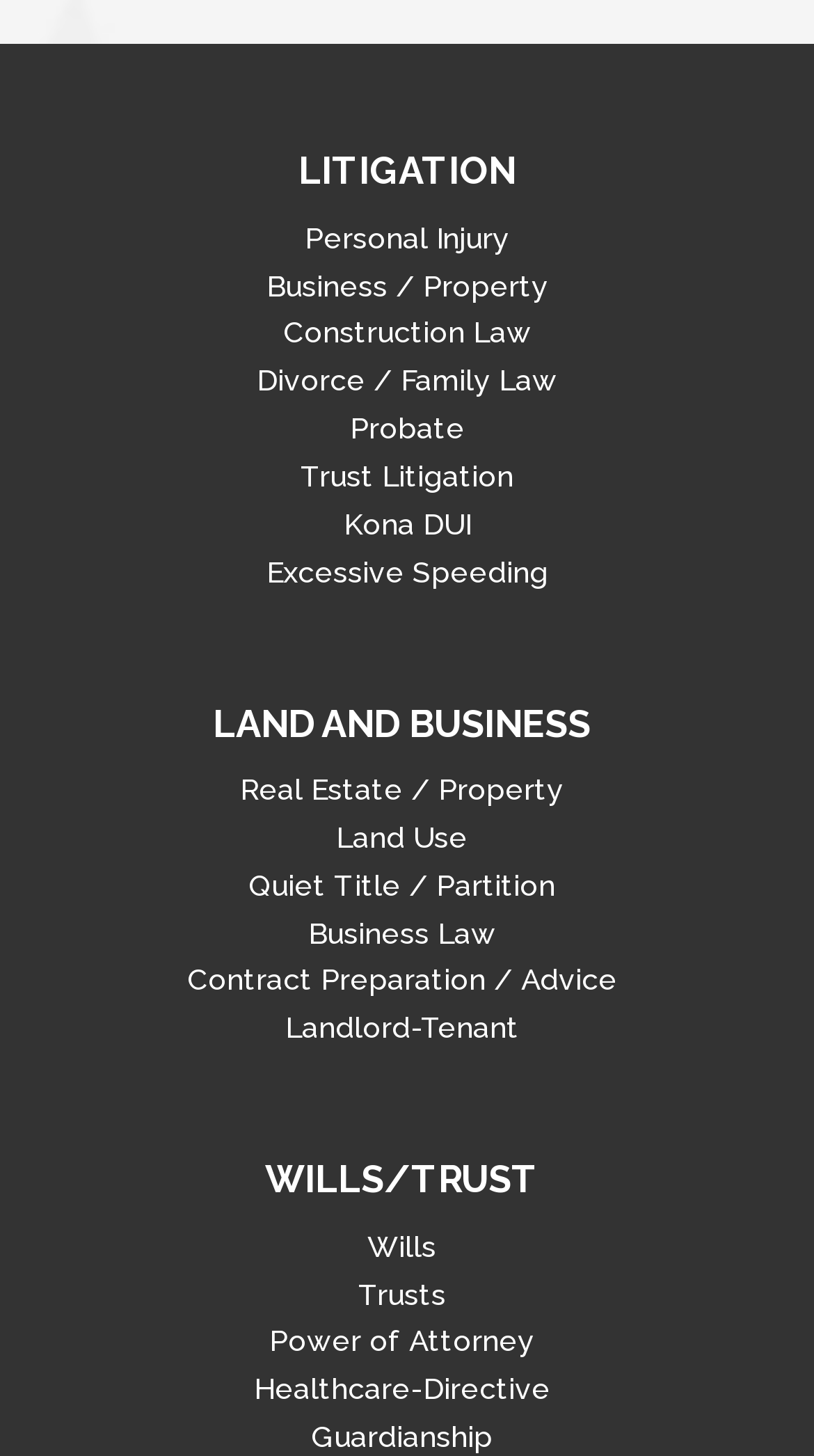Please locate the bounding box coordinates of the element that should be clicked to complete the given instruction: "Explore Business Law".

[0.378, 0.629, 0.609, 0.652]